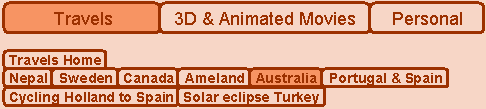What is the purpose of the 'Travels' section?
Analyze the screenshot and provide a detailed answer to the question.

The 'Travels' section of the navigation menu is designed to allow visitors to explore various travel destinations, including Nepal, Sweden, Canada, and Australia, among others. This section provides a gateway to Judith's travel experiences and insights, inviting visitors to delve into her adventures and learn more about these diverse locations.